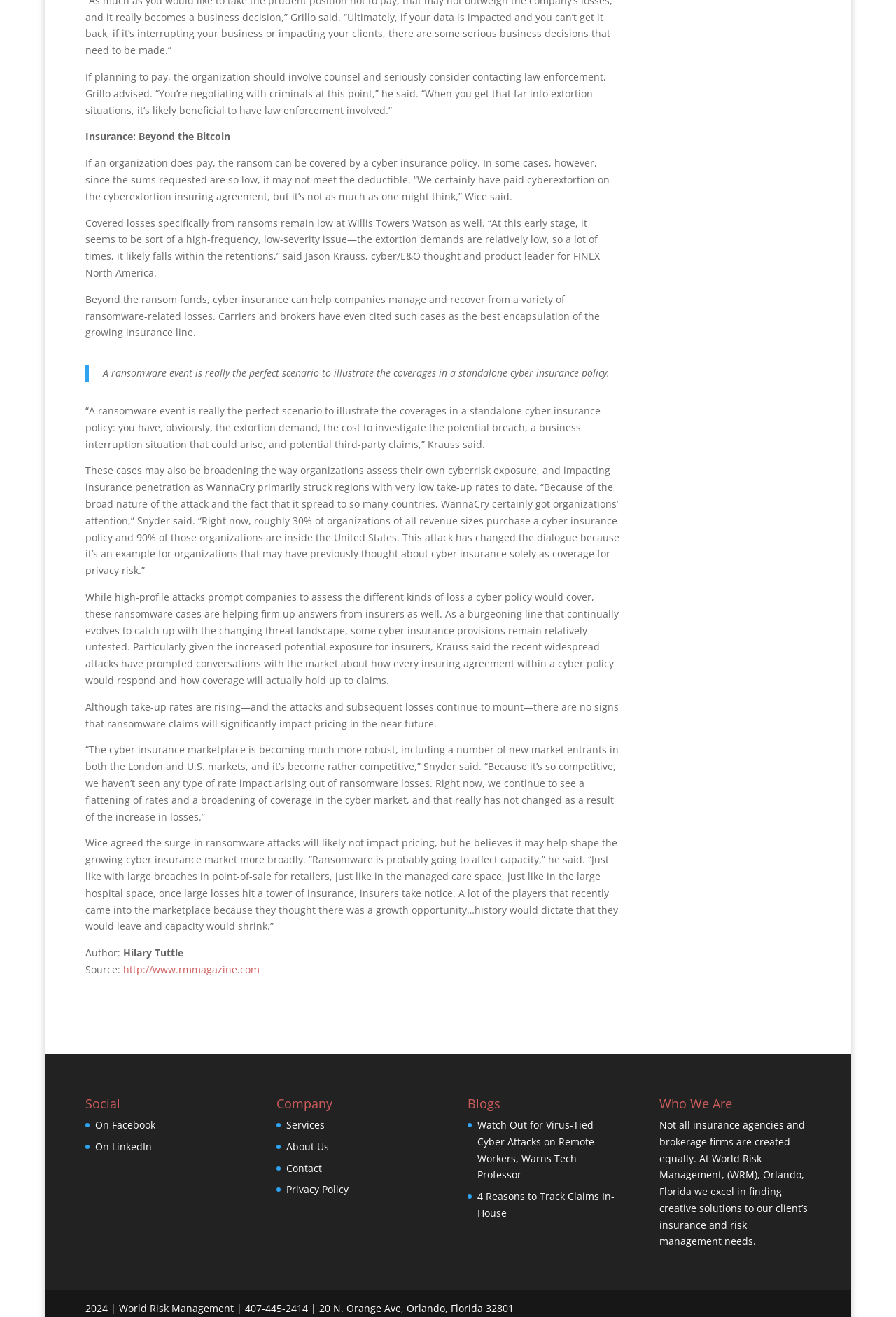Please study the image and answer the question comprehensively:
Who is quoted in the article?

The article quotes several individuals, including Grillo, Wice, Krauss, and Snyder, who are likely experts in the field of cyber insurance and risk management. Their quotes provide insight into the impact of ransomware attacks on organizations and the role of cyber insurance in mitigating these risks.